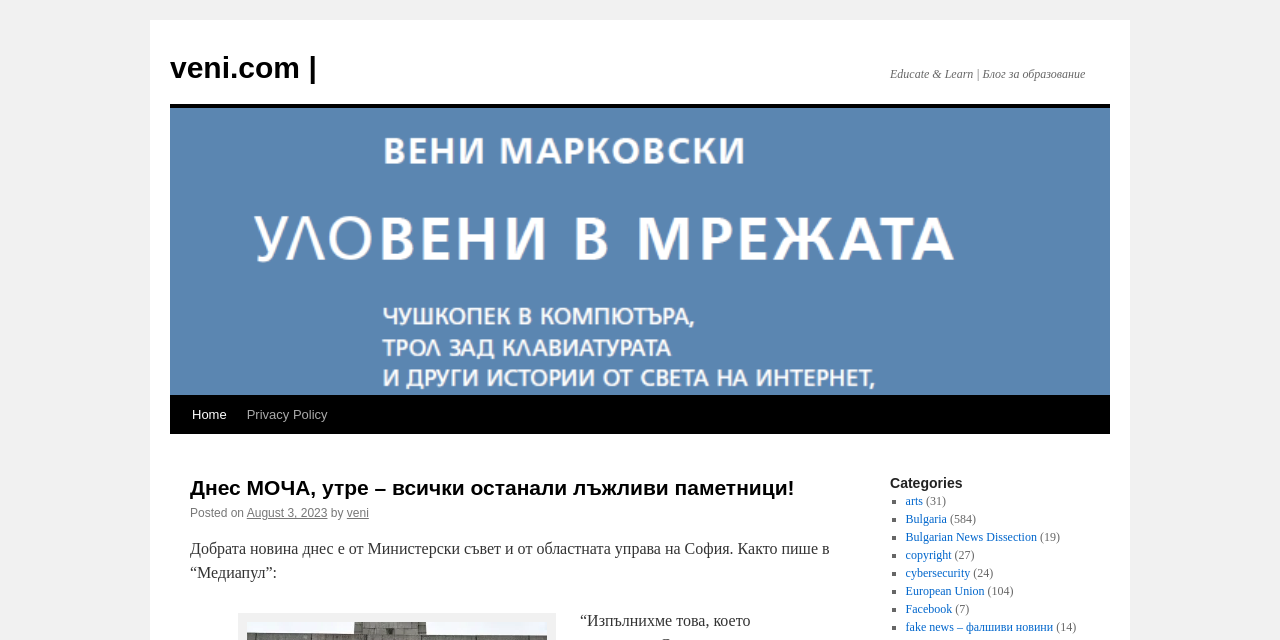Find and specify the bounding box coordinates that correspond to the clickable region for the instruction: "View the 'Categories'".

[0.695, 0.741, 0.852, 0.769]